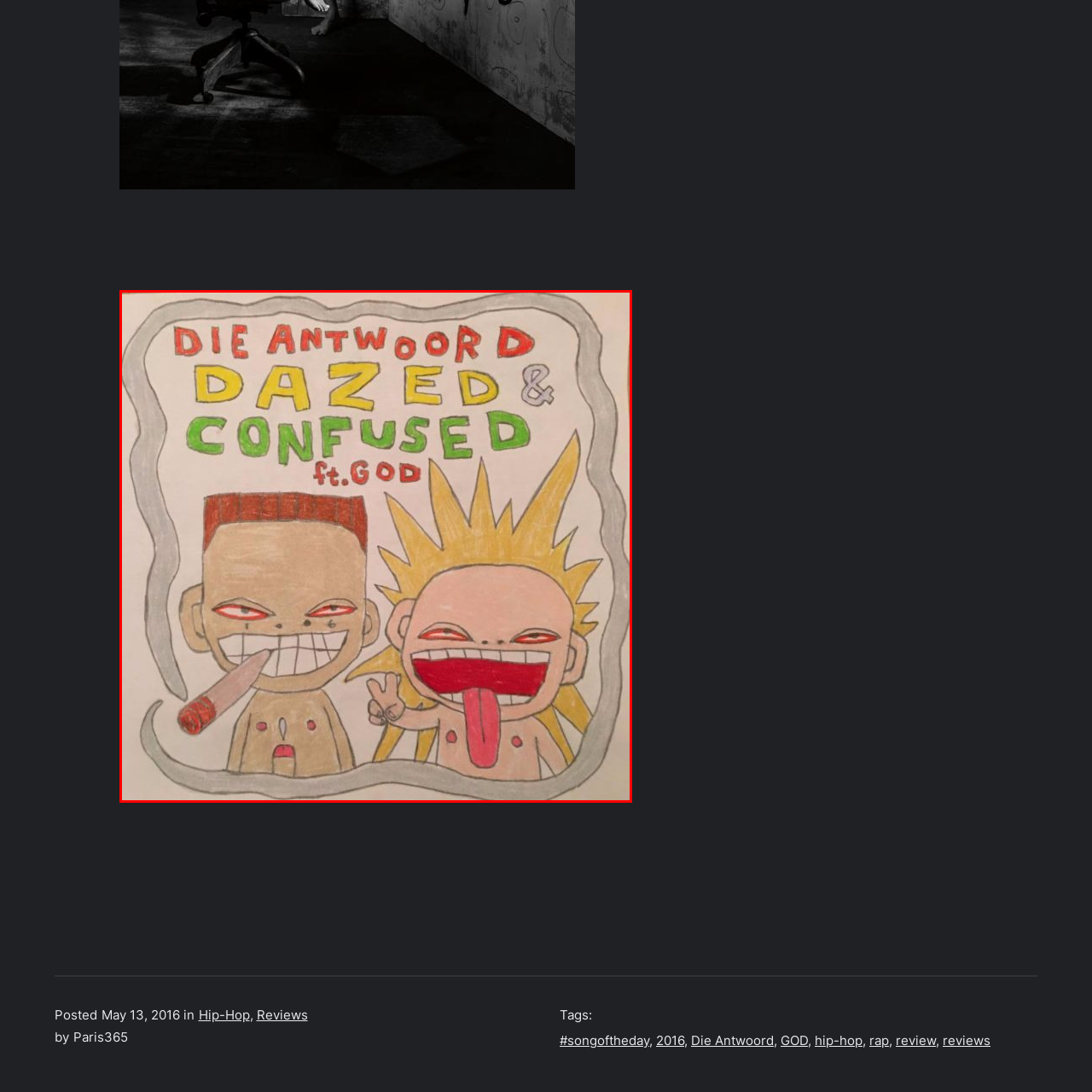How many characters are depicted in the image?
Carefully examine the image highlighted by the red bounding box and provide a detailed answer to the question.

The image showcases two cartoonish characters with exaggerated features, one on the left with a cigar in his mouth and a playful yet mischievous grin, and the other on the right sticking out his tongue, exuding a cheeky attitude.